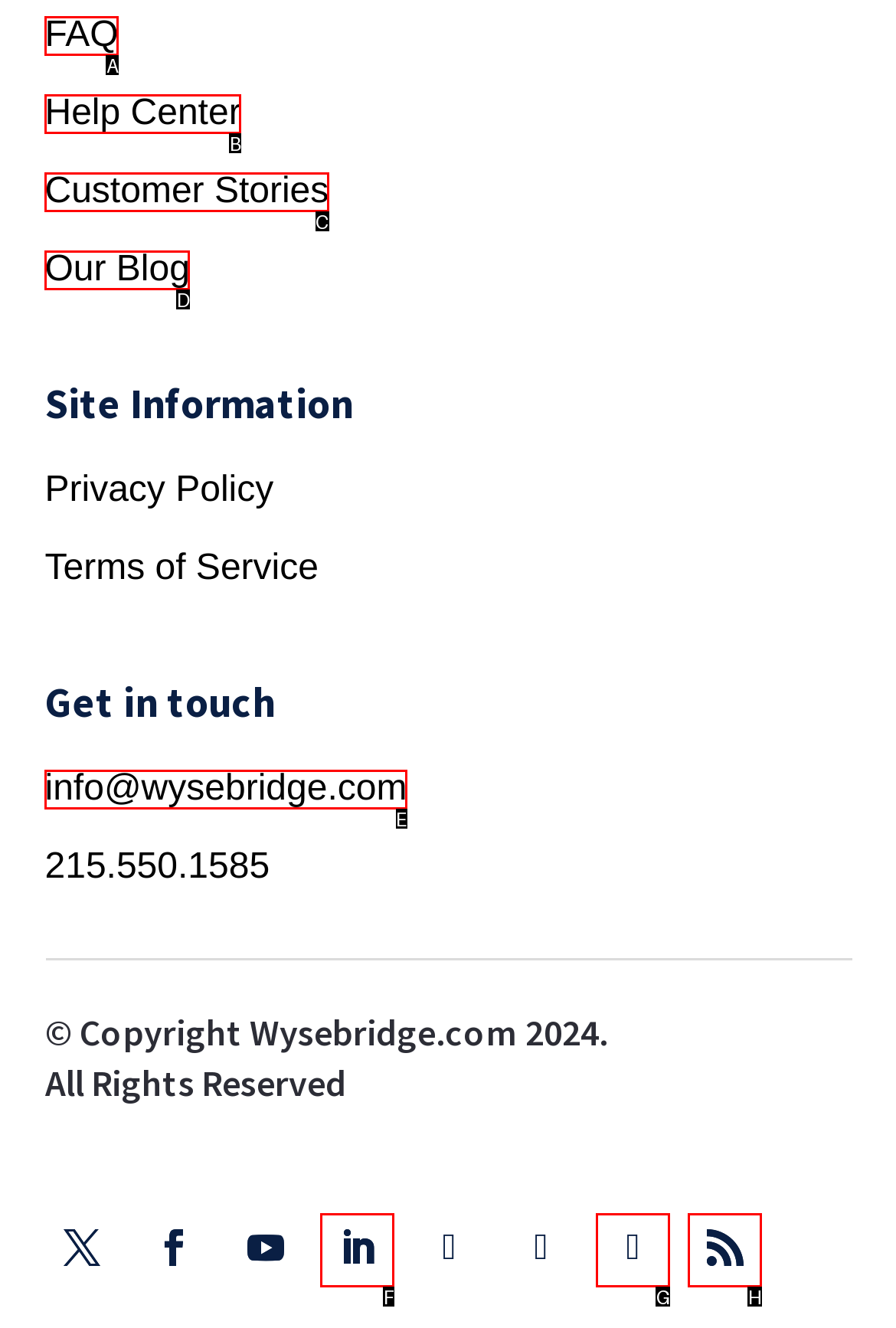From the provided options, pick the HTML element that matches the description: Follow. Respond with the letter corresponding to your choice.

H